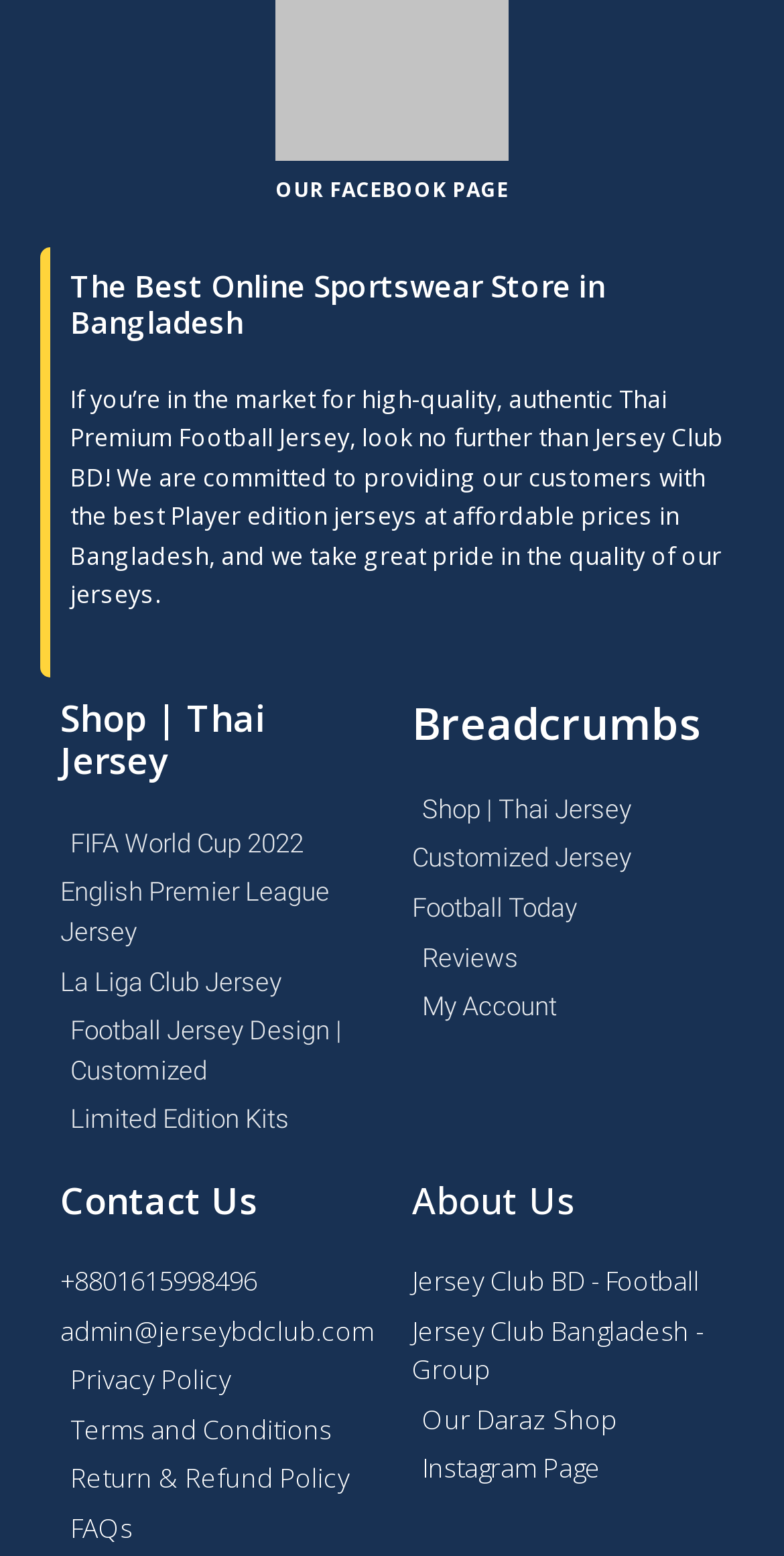Based on the image, please elaborate on the answer to the following question:
What are the different categories of jerseys available?

The webpage has links to different categories of jerseys, including 'FIFA World Cup 2022', 'English Premier League Jersey', and 'La Liga Club Jersey', indicating that these are some of the available categories.